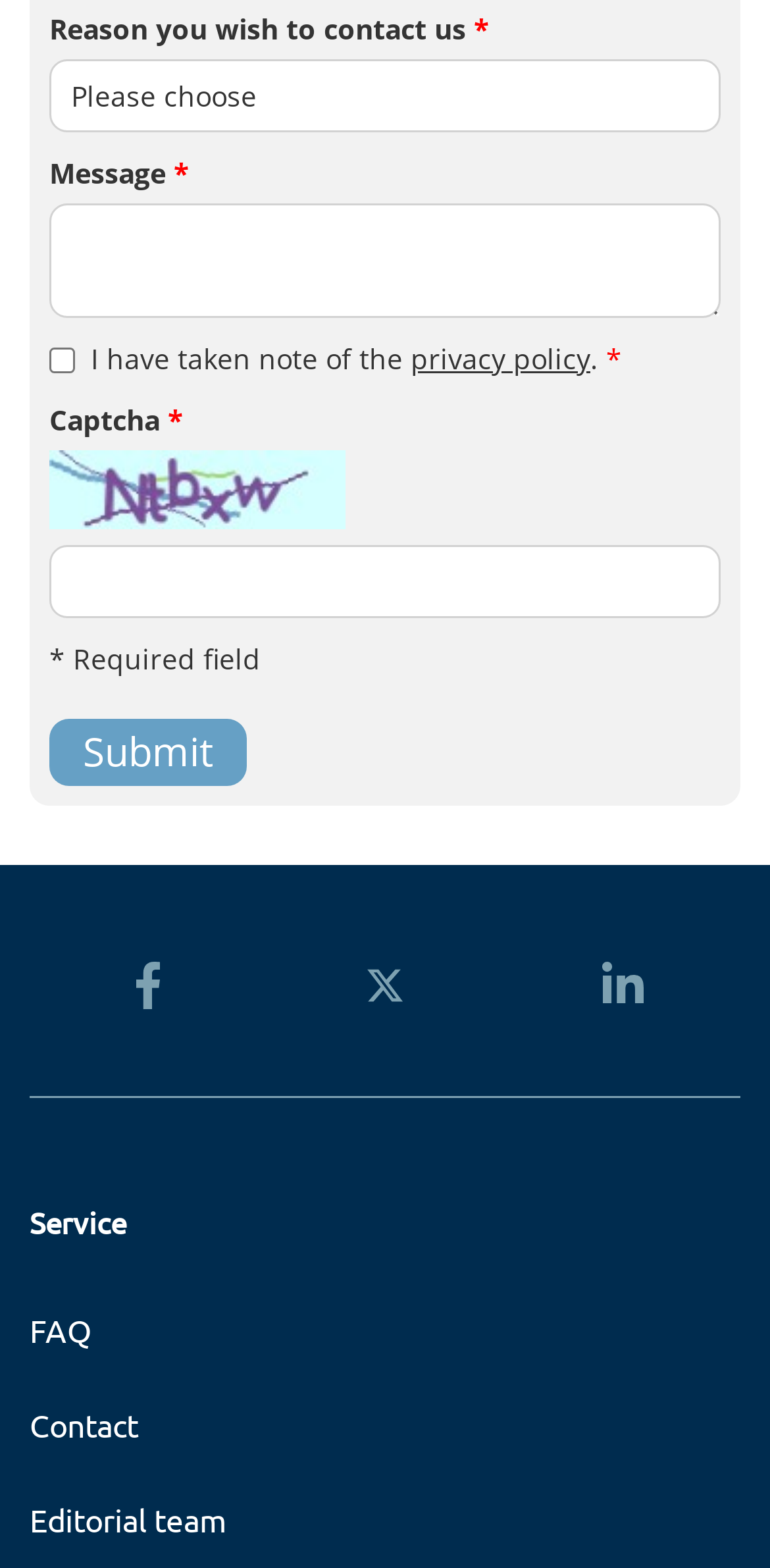How many social media links are present?
Please respond to the question with a detailed and well-explained answer.

The webpage has links to Facebook, Twitter, and LinkedIn pages, which are indicated by their respective icons and text. These links are likely to the social media profiles of the website or its associated organization.